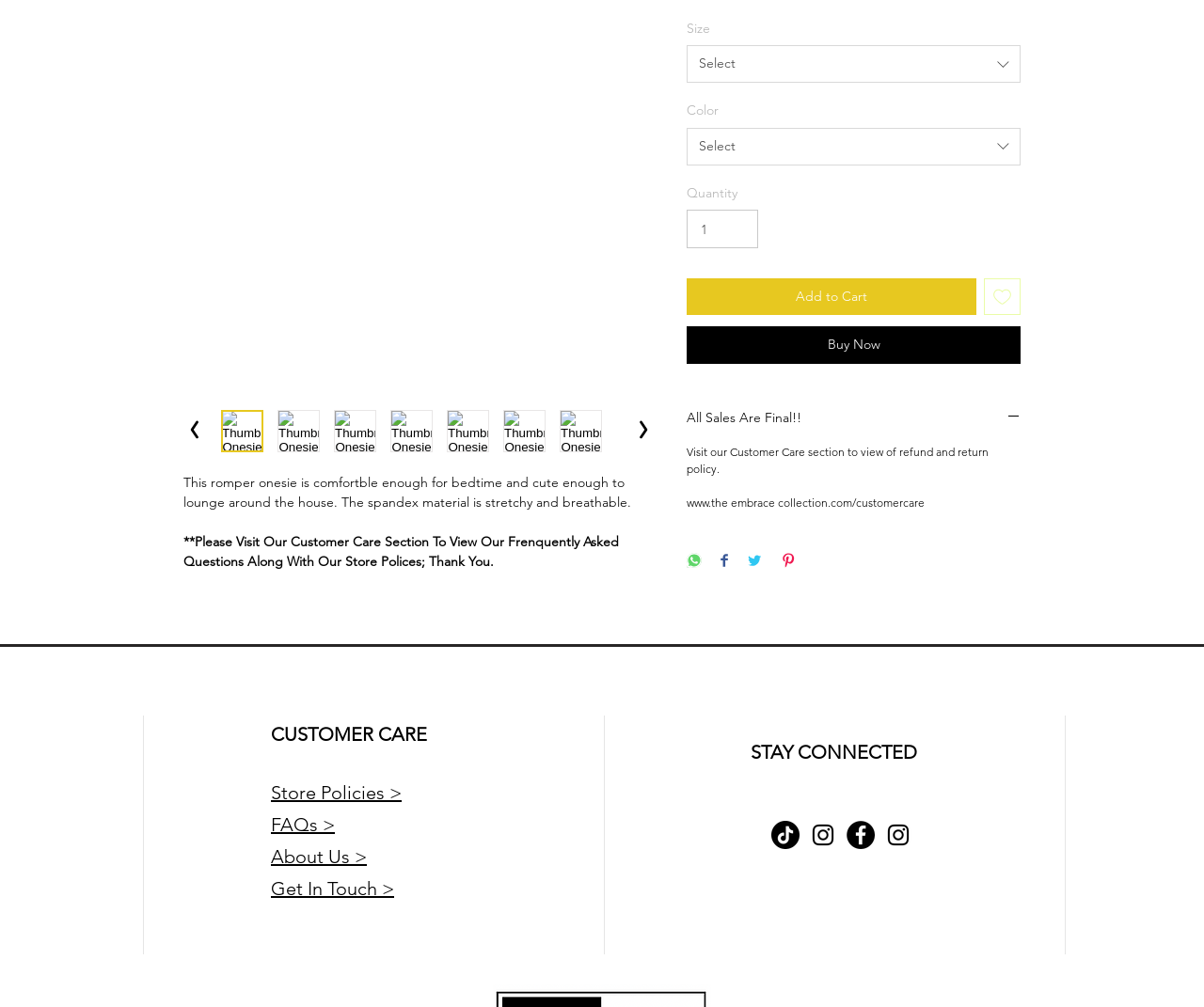Please provide the bounding box coordinate of the region that matches the element description: Buy Now. Coordinates should be in the format (top-left x, top-left y, bottom-right x, bottom-right y) and all values should be between 0 and 1.

[0.57, 0.324, 0.848, 0.361]